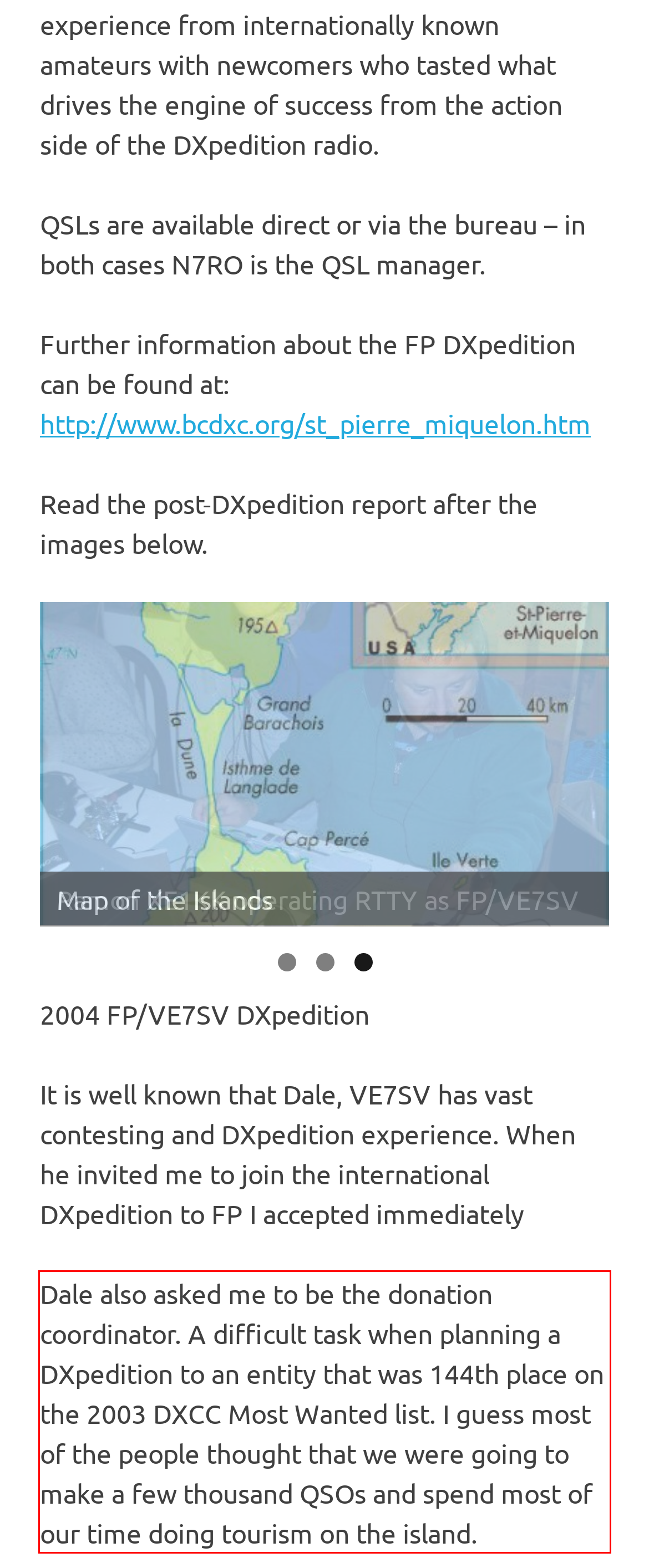Using the provided screenshot of a webpage, recognize the text inside the red rectangle bounding box by performing OCR.

Dale also asked me to be the donation coordinator. A difficult task when planning a DXpedition to an entity that was 144th place on the 2003 DXCC Most Wanted list. I guess most of the people thought that we were going to make a few thousand QSOs and spend most of our time doing tourism on the island.